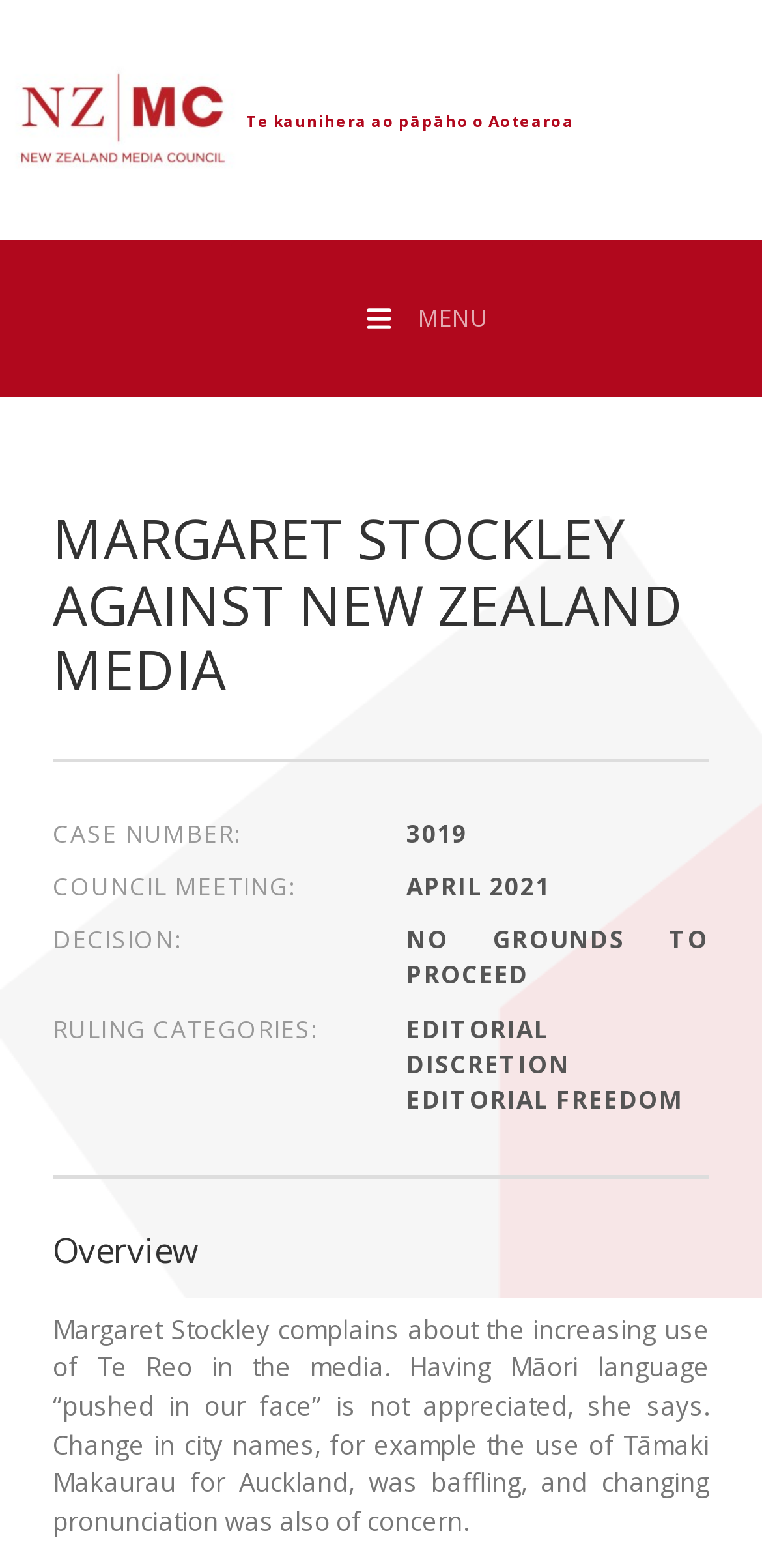Please extract the title of the webpage.

MARGARET STOCKLEY AGAINST NEW ZEALAND MEDIA